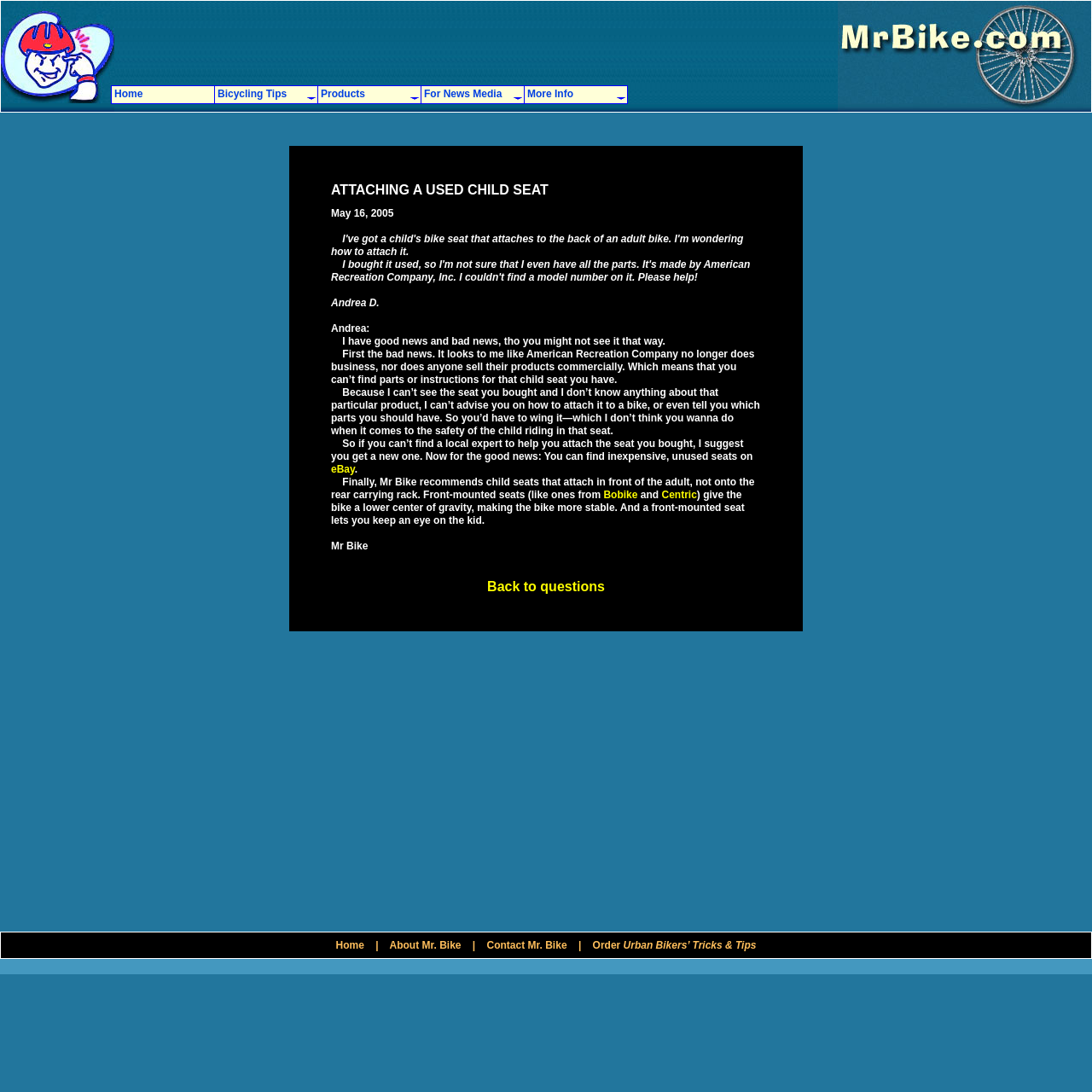Determine the coordinates of the bounding box for the clickable area needed to execute this instruction: "Click the 'Back to questions' link".

[0.446, 0.53, 0.554, 0.544]